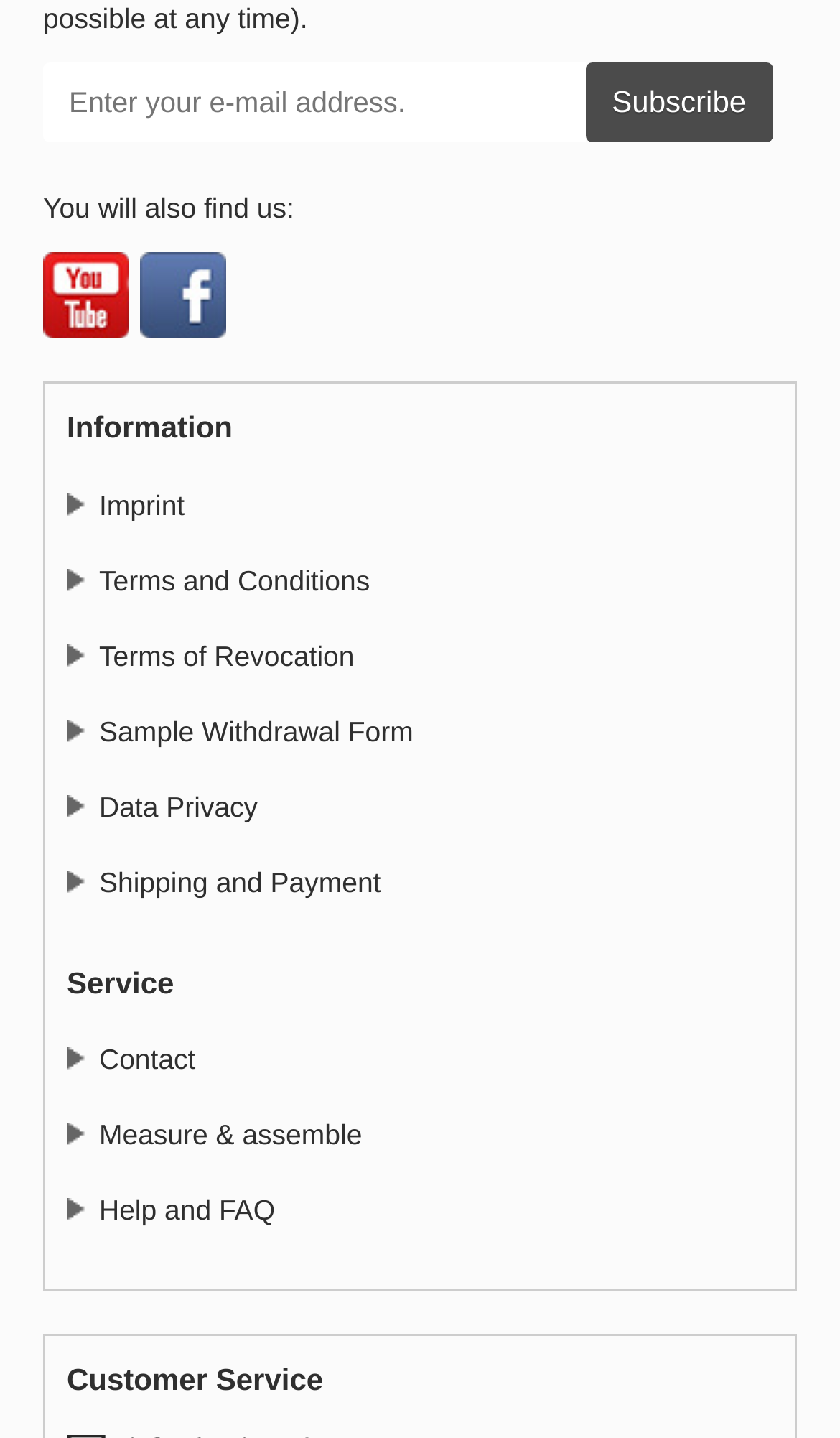What is the title of the second section?
Provide a detailed and well-explained answer to the question.

The second section on the webpage has a title 'Service', which is a StaticText element with a bounding box coordinate of [0.079, 0.671, 0.207, 0.695].